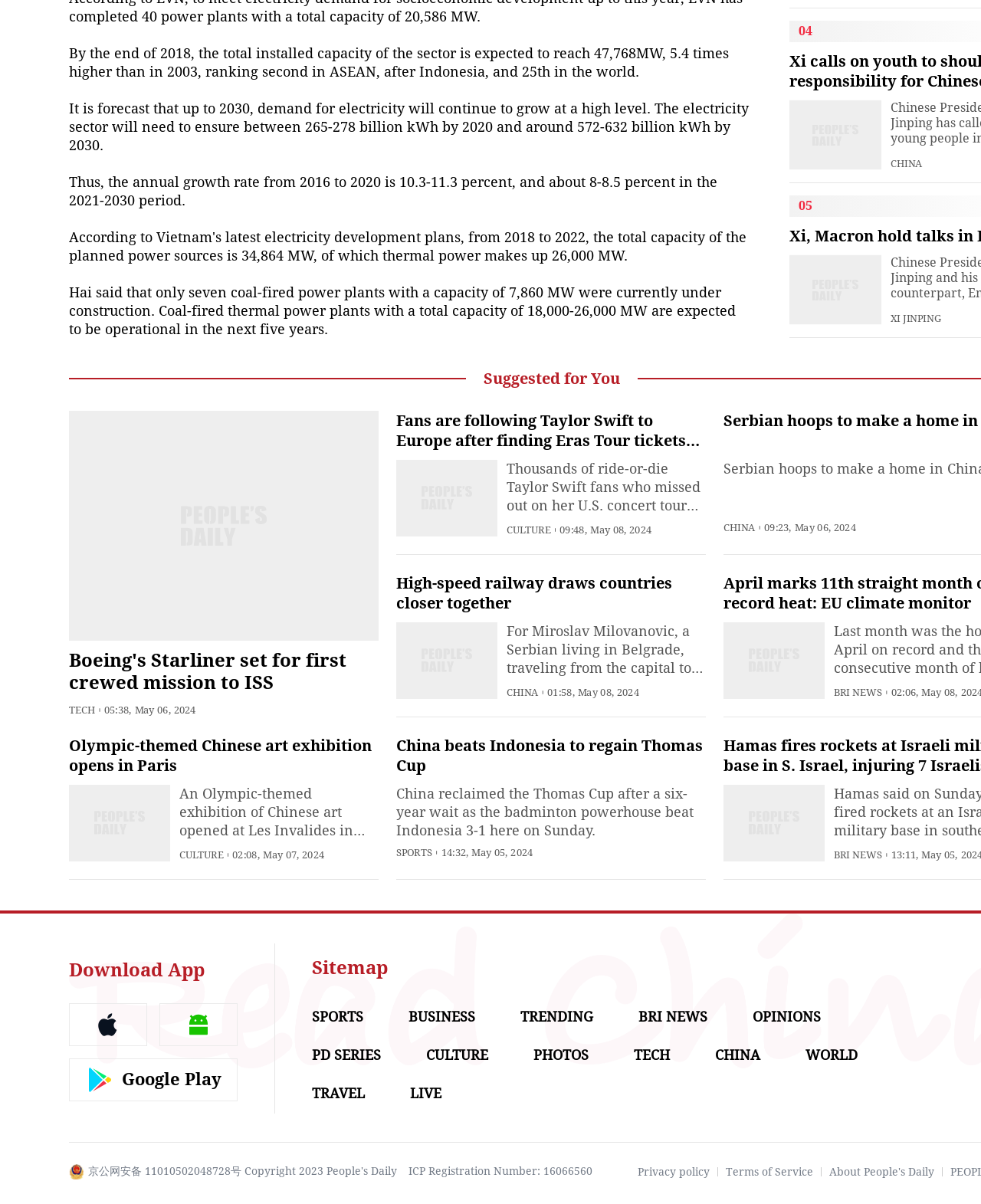How many artwork pieces are on display in the Olympic-themed exhibition?
Based on the image, answer the question in a detailed manner.

According to the text 'More than 200 artwork pieces from China are on display, including Chinese ink-and-wash paintings, calligraphy, oil paintings, sculptures, and intangible cultural heritage items.', there are more than 200 artwork pieces on display in the Olympic-themed exhibition.